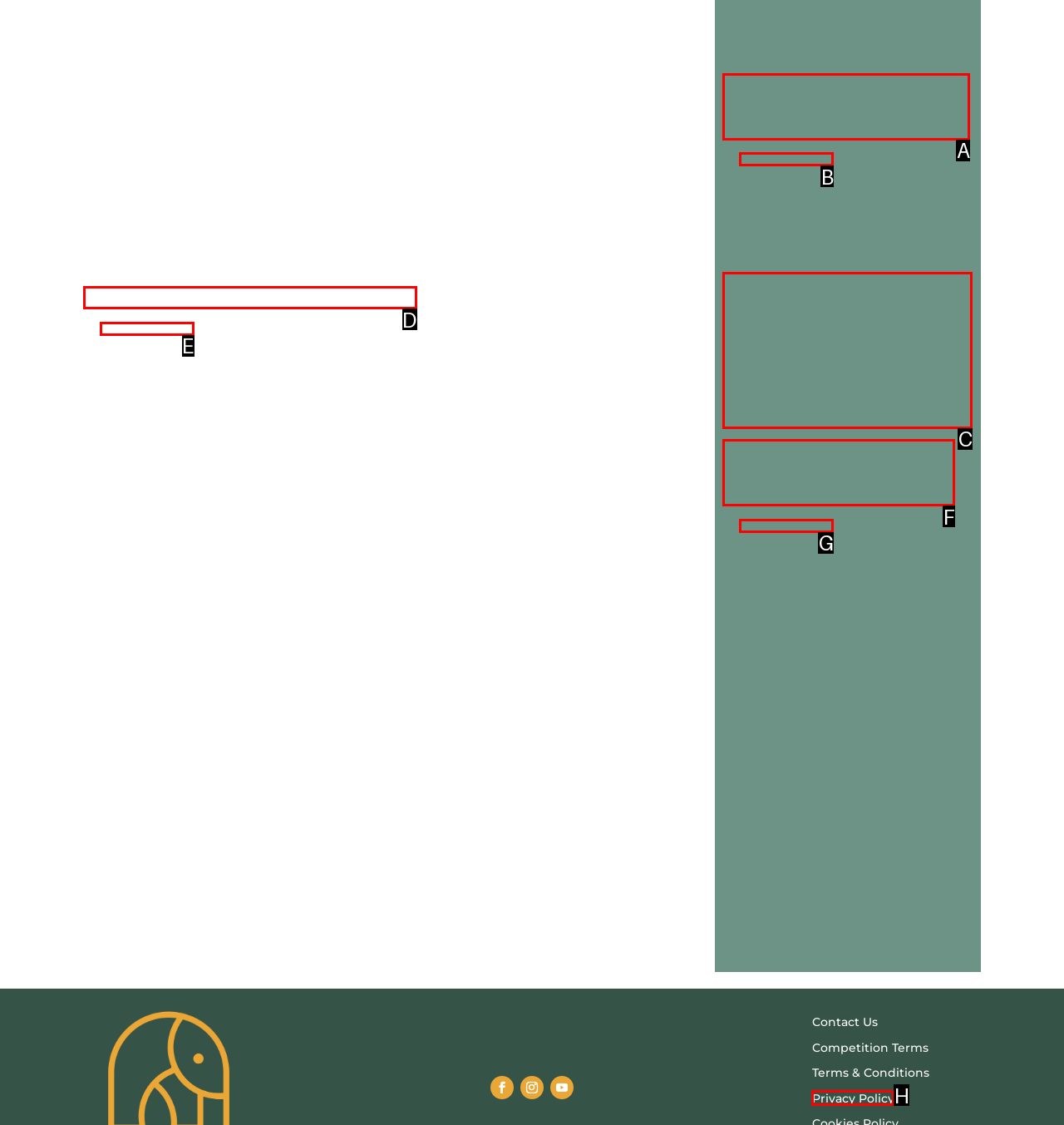Identify the HTML element to select in order to accomplish the following task: View the guide to shopping for the perfect pushchair
Reply with the letter of the chosen option from the given choices directly.

C